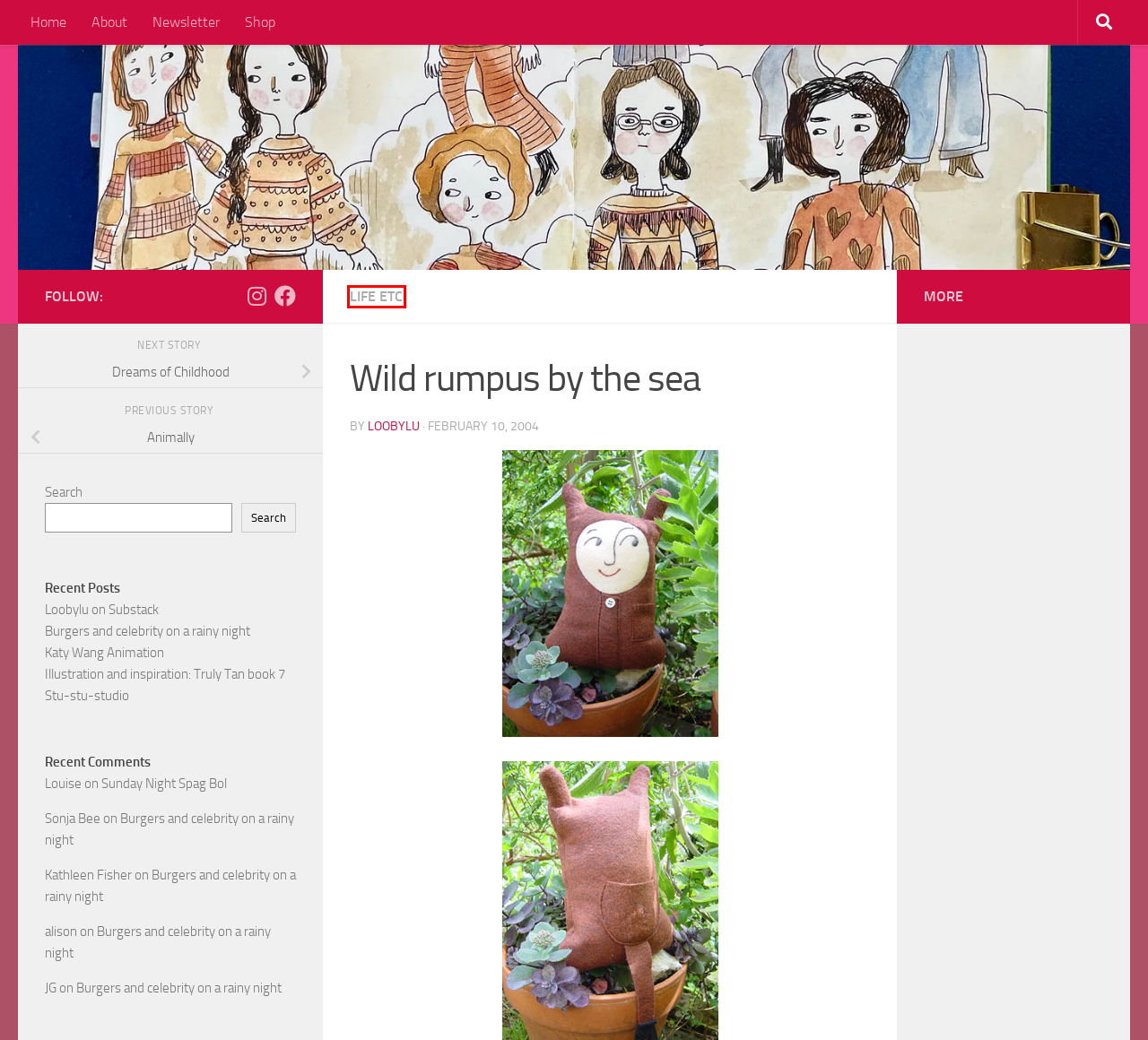Check out the screenshot of a webpage with a red rectangle bounding box. Select the best fitting webpage description that aligns with the new webpage after clicking the element inside the bounding box. Here are the candidates:
A. Life etc – www.loobylu.com
B. loobylu – www.loobylu.com
C. Dreams of Childhood – www.loobylu.com
D. About – www.loobylu.com
E. Loobylu on Substack – www.loobylu.com
F. Burgers and celebrity on a rainy night – www.loobylu.com
G. Sunday Night Spag Bol – www.loobylu.com
H. Katy Wang Animation – www.loobylu.com

A